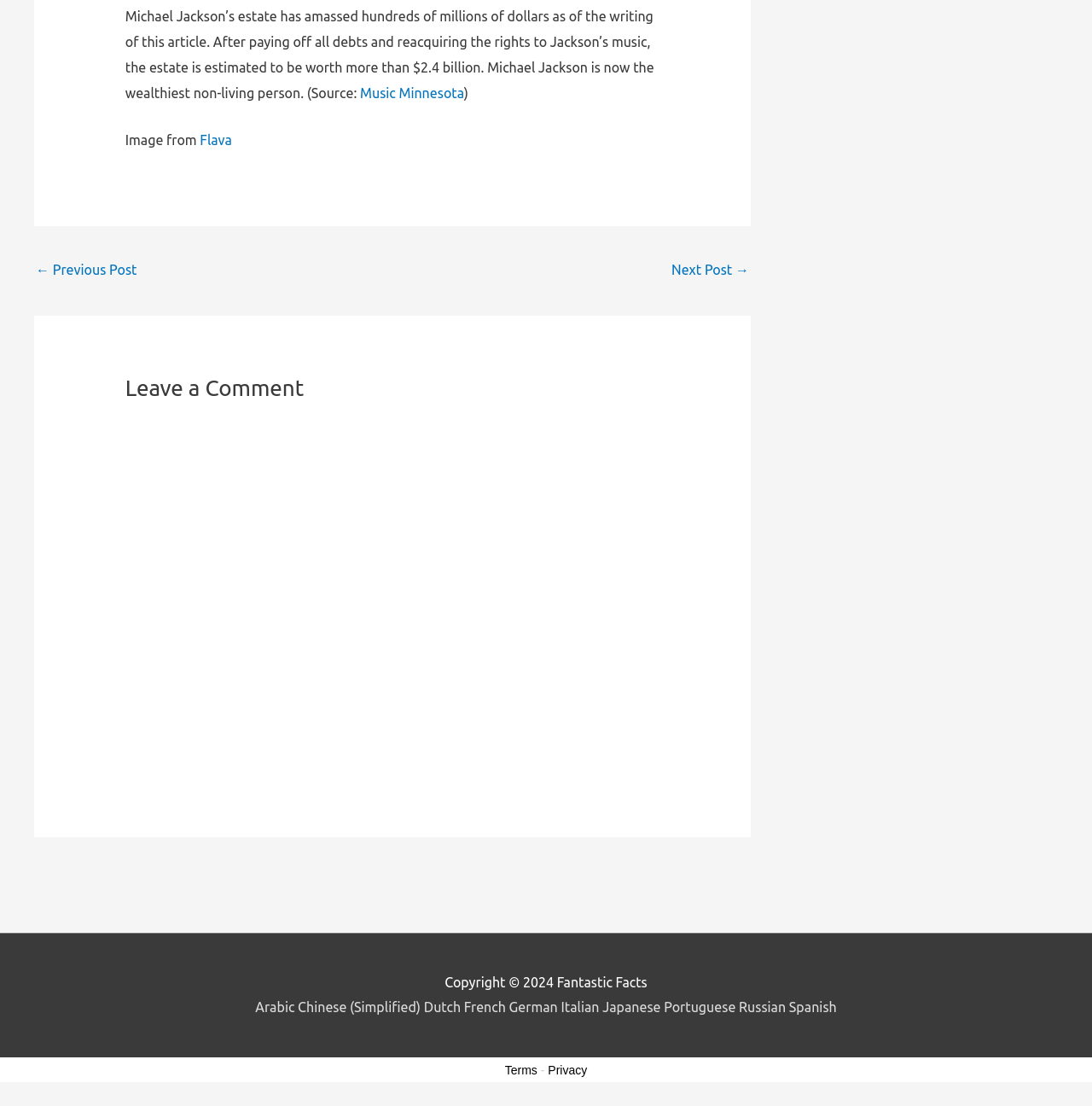Based on the image, give a detailed response to the question: What is the purpose of the iframe element?

The iframe element is located below the 'Leave a Comment' heading and has a description of 'Comment Form', indicating that it is used to allow users to leave comments on the webpage.